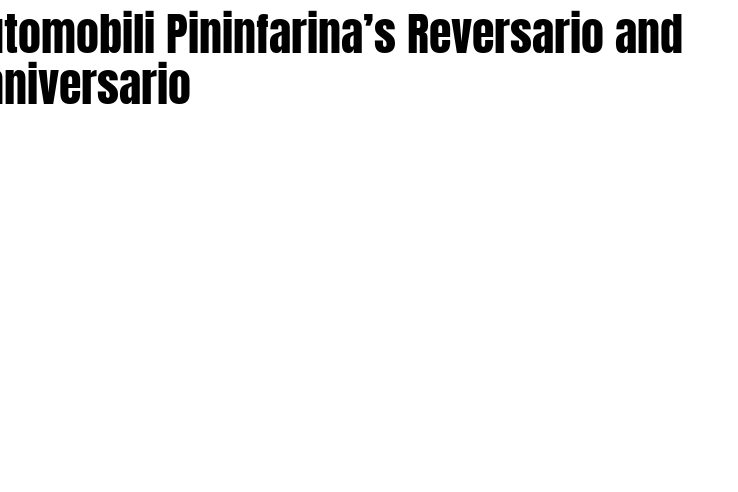Please give a one-word or short phrase response to the following question: 
What is the emphasis of the brand's commitment?

Elegance and performance